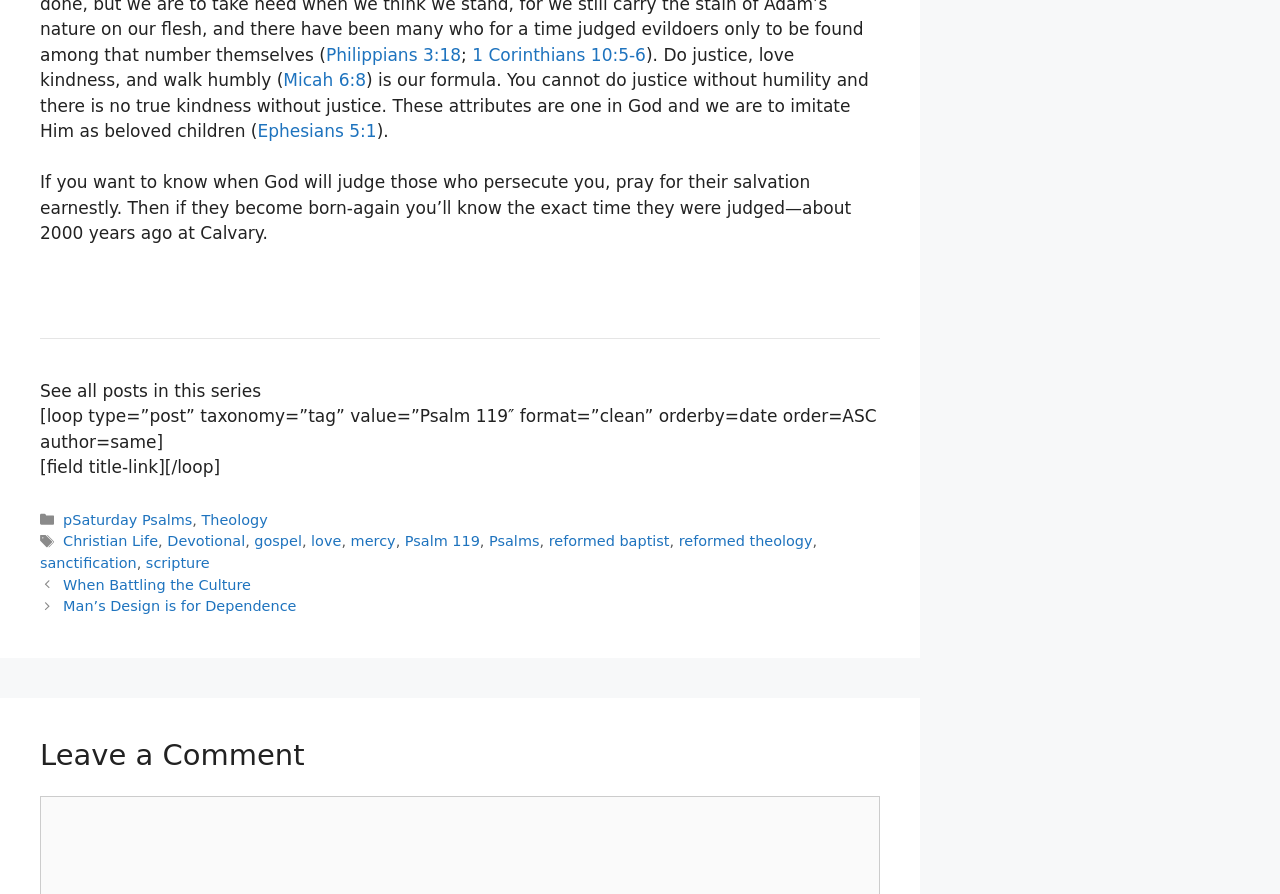Please find the bounding box coordinates in the format (top-left x, top-left y, bottom-right x, bottom-right y) for the given element description. Ensure the coordinates are floating point numbers between 0 and 1. Description: pSaturday Psalms

[0.049, 0.572, 0.15, 0.59]